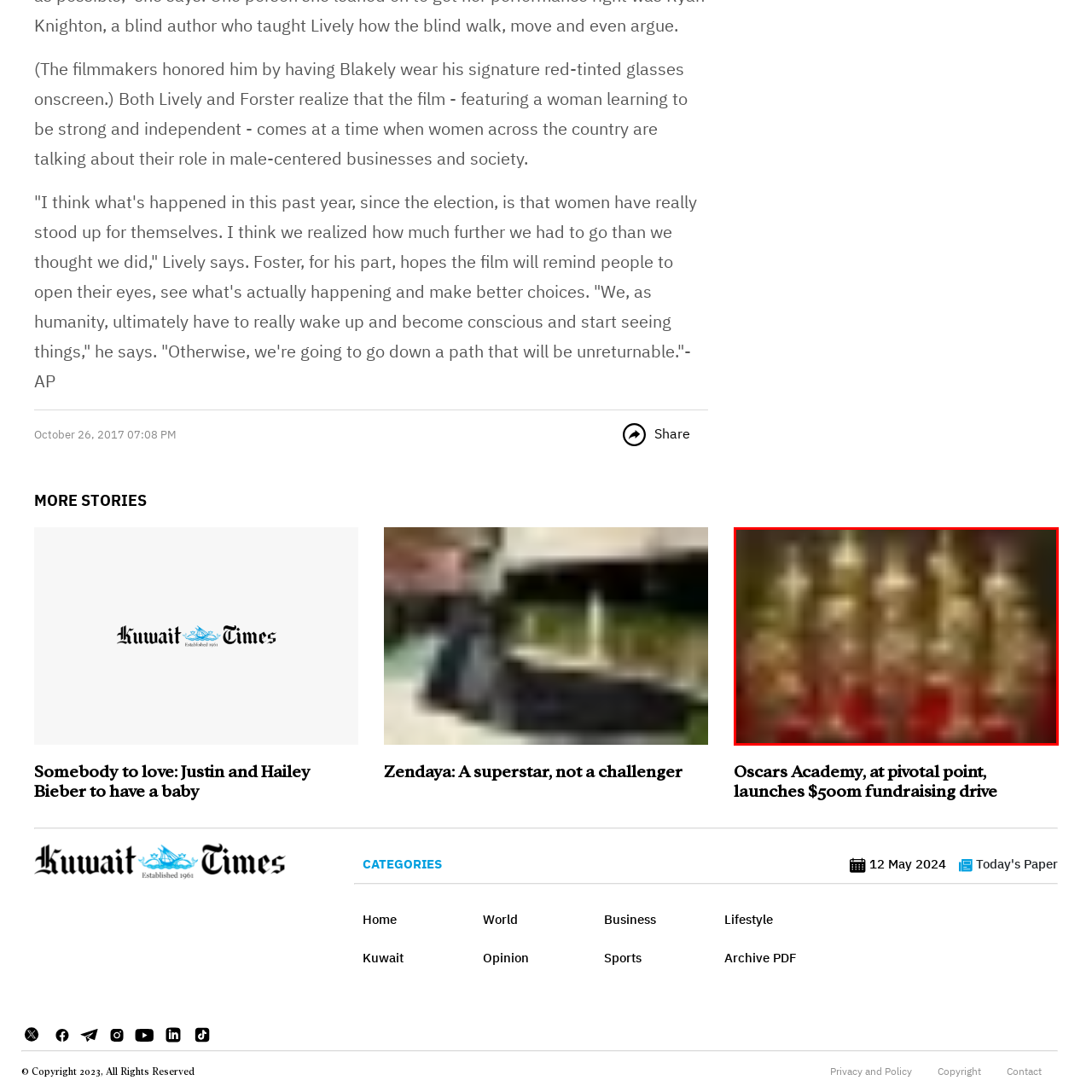What is the purpose of the red base?  
Pay attention to the image within the red frame and give a detailed answer based on your observations from the image.

According to the caption, the red base 'serves to complement the golden tones, adding a touch of elegance and festivity'. This implies that the primary purpose of the red base is to enhance the overall aesthetic of the display and create a sense of celebration.